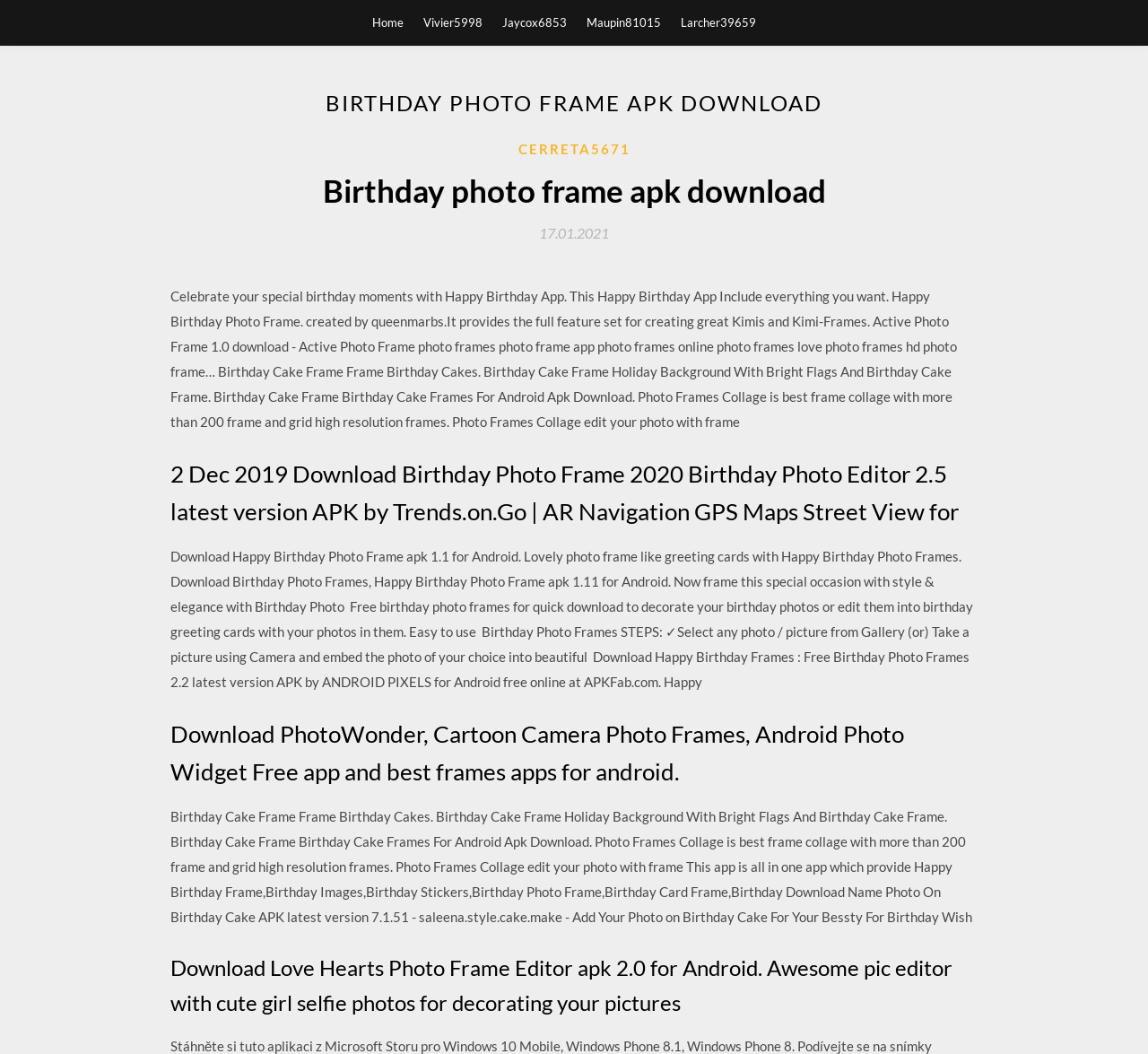Identify the bounding box coordinates of the clickable region required to complete the instruction: "Check out Photo Frames Collage". The coordinates should be given as four float numbers within the range of 0 and 1, i.e., [left, top, right, bottom].

[0.148, 0.767, 0.847, 0.878]